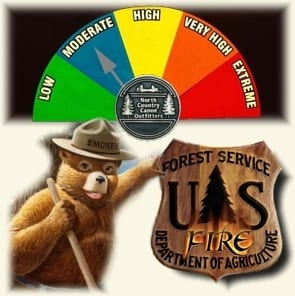Respond to the following query with just one word or a short phrase: 
What is the bear mascot wearing?

Smokey hat